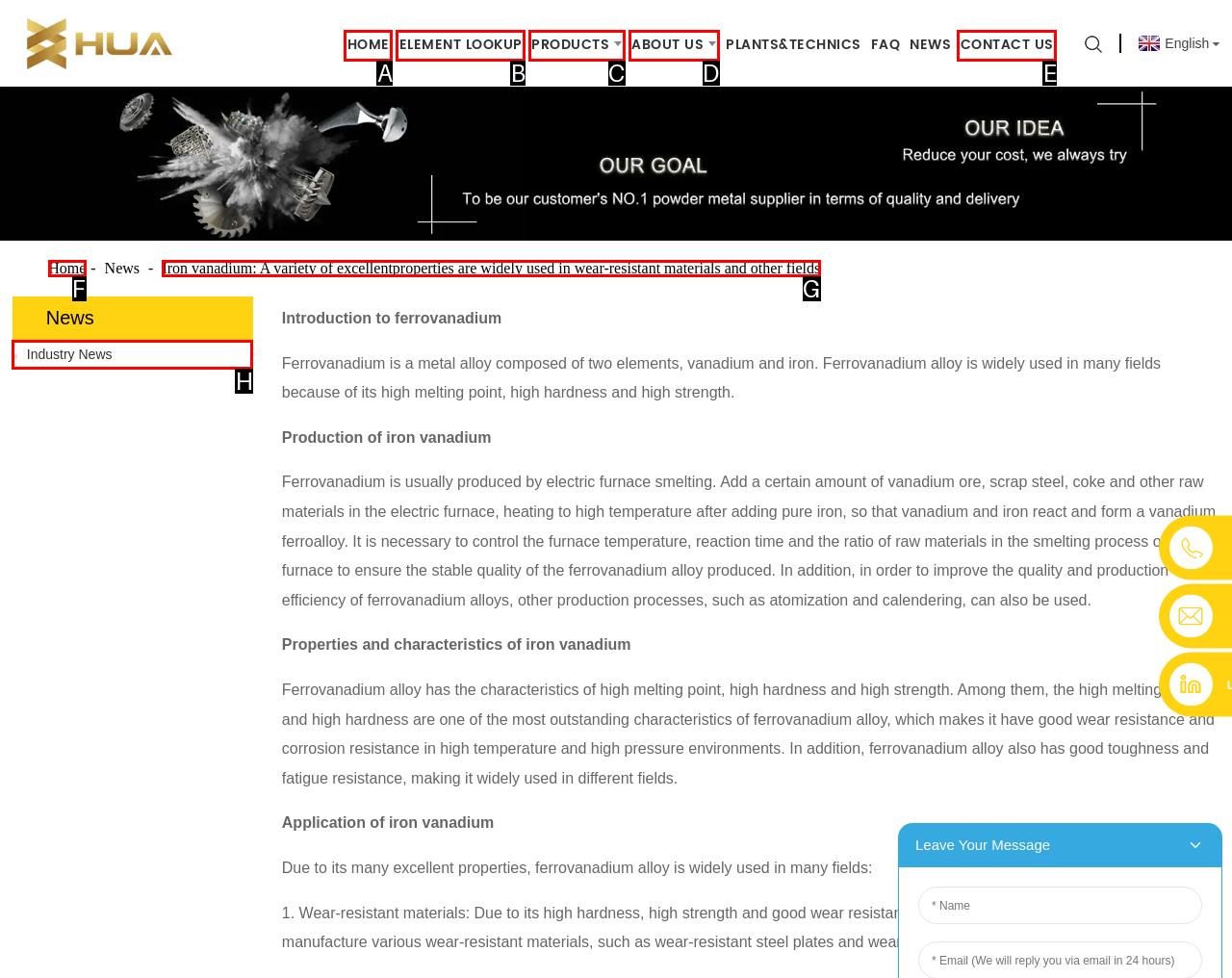Using the description: Contact Us
Identify the letter of the corresponding UI element from the choices available.

E